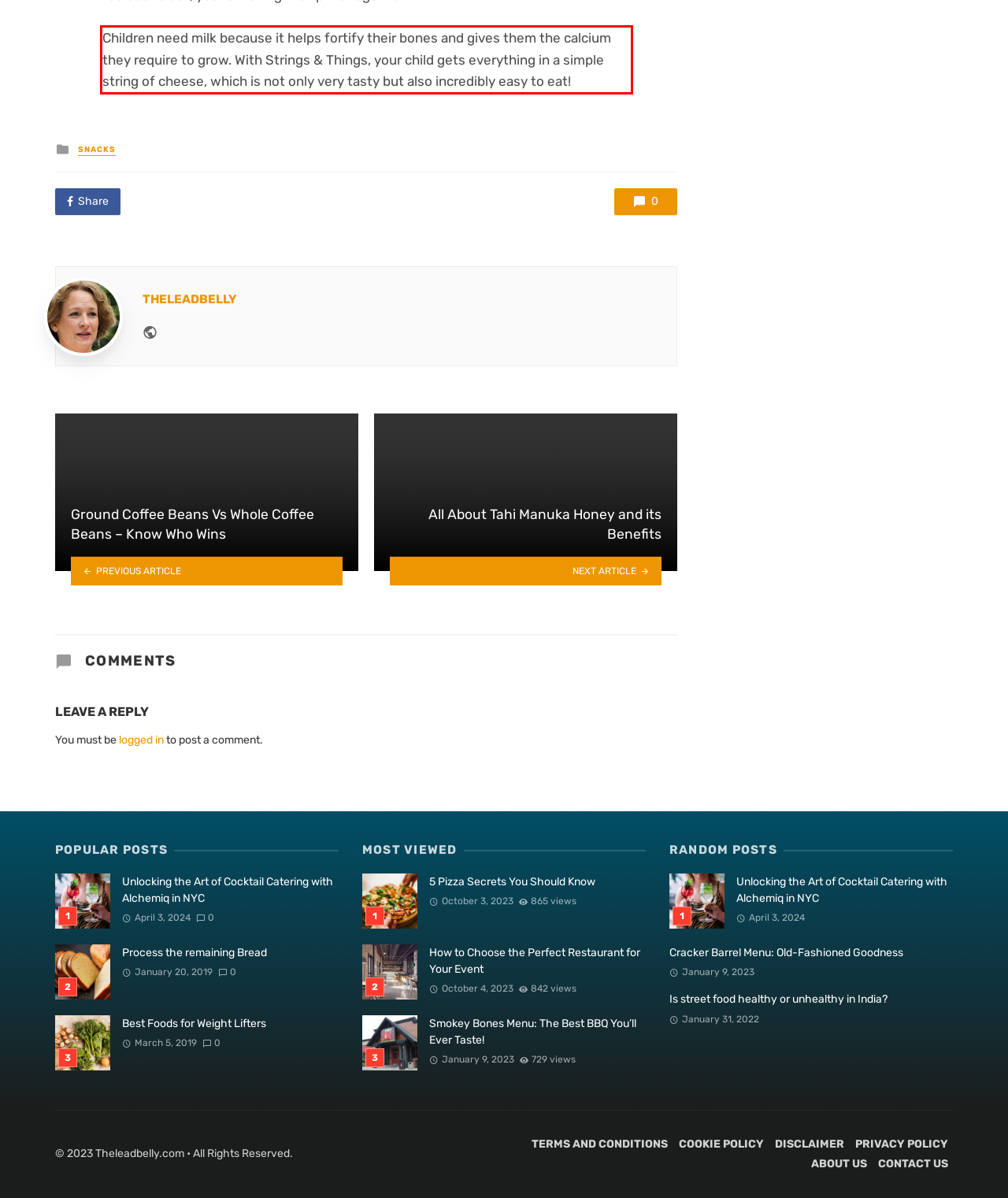Within the provided webpage screenshot, find the red rectangle bounding box and perform OCR to obtain the text content.

Children need milk because it helps fortify their bones and gives them the calcium they require to grow. With Strings & Things, your child gets everything in a simple string of cheese, which is not only very tasty but also incredibly easy to eat!